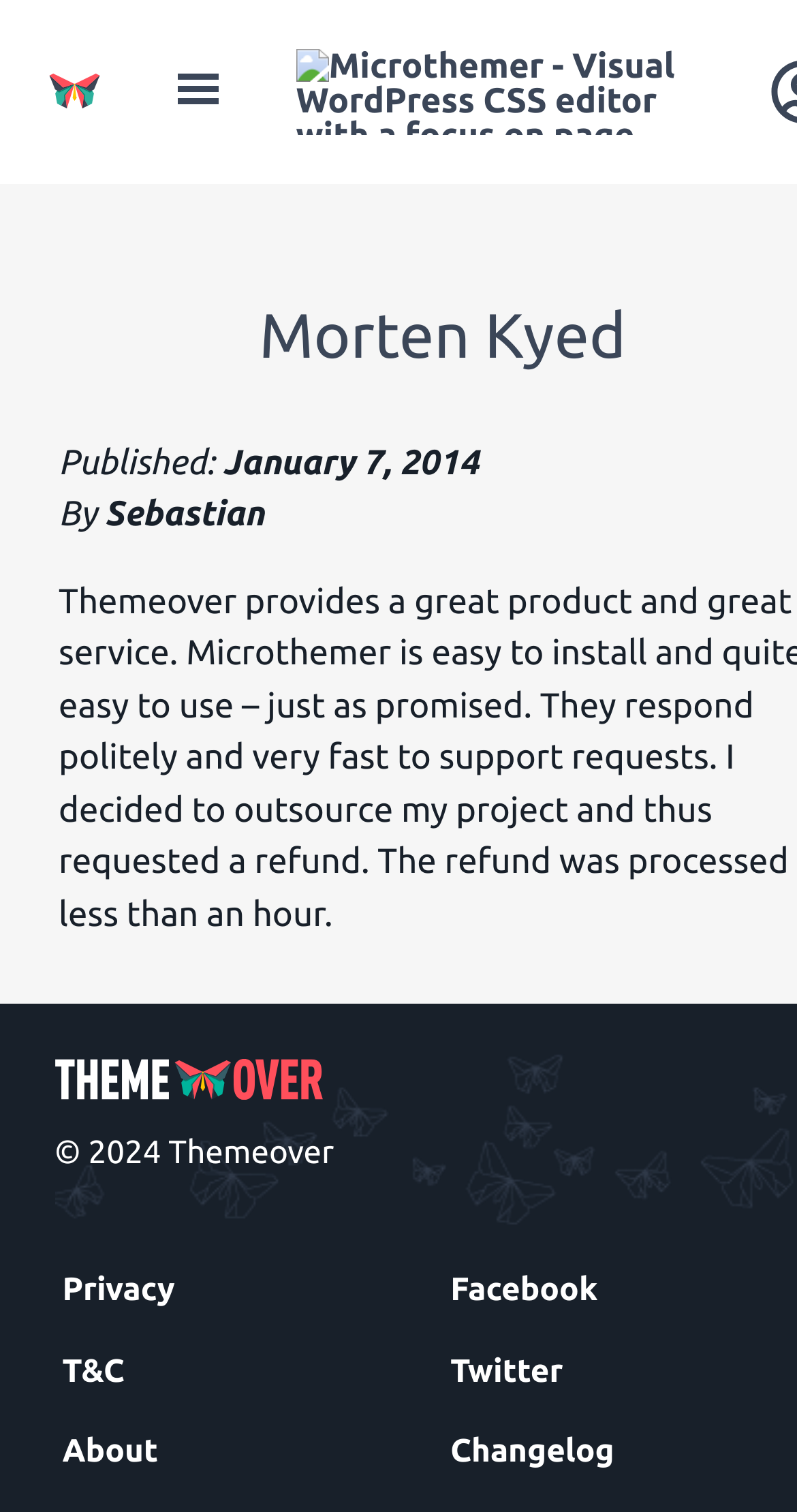What are the social media platforms linked on the webpage?
Please provide a detailed answer to the question.

The social media platforms can be found in the links 'Facebook' and 'Twitter' which are located at the bottom of the webpage.